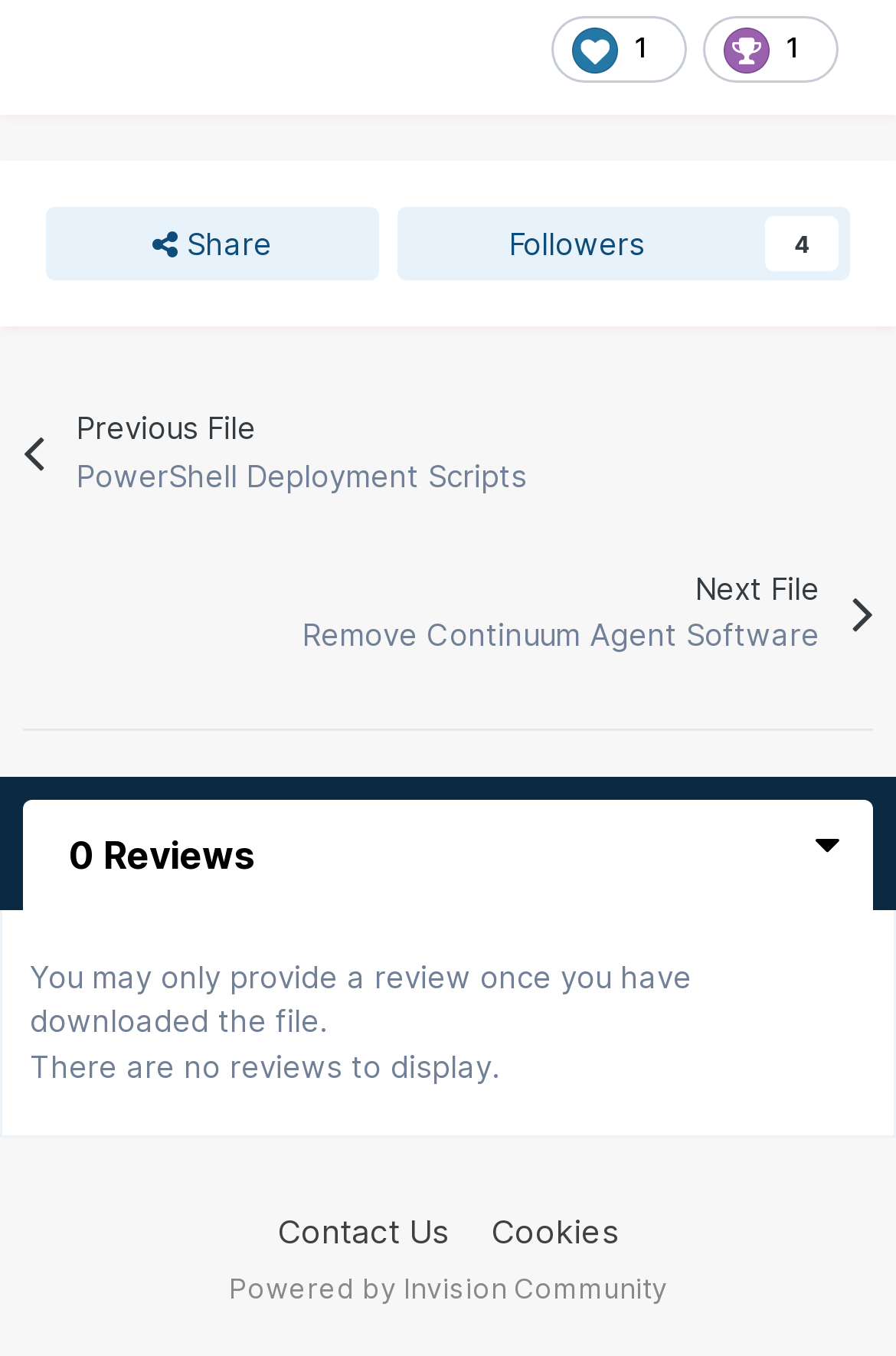Provide the bounding box coordinates for the specified HTML element described in this description: "Powered by Invision Community". The coordinates should be four float numbers ranging from 0 to 1, in the format [left, top, right, bottom].

[0.255, 0.937, 0.745, 0.962]